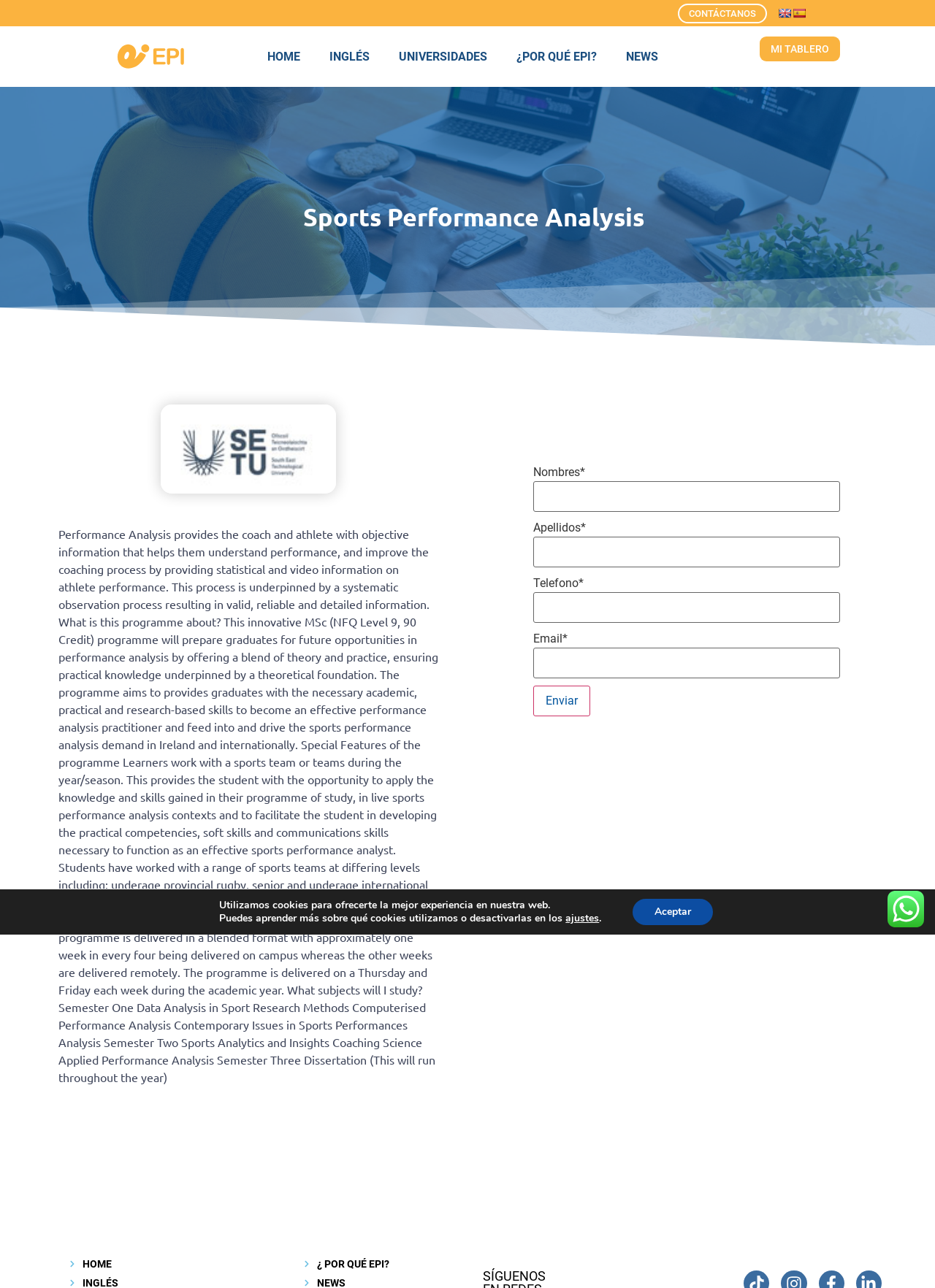Describe all the key features of the webpage in detail.

The webpage is about Sports Performance Analysis, specifically the EPI program. At the top right corner, there are links to switch between languages, including English and Spanish. Below that, there is a navigation menu with links to HOME, UNIVERSIDADES, ¿POR QUÉ EPI?, and NEWS.

The main content of the page is divided into two sections. The first section has a heading "Sports Performance Analysis" and a paragraph describing the program, which provides objective information to coaches and athletes to improve performance. The program is a Master's degree that combines theory and practice, preparing graduates for opportunities in performance analysis.

The second section appears to be a form with input fields for Nombres, Apellidos, Telefono, and Email, each with a required asterisk symbol. There is a button to submit the form, labeled "Enviar".

At the bottom of the page, there are links to HOME and ¿POR QUÉ EPI? again, and a banner about cookies, which informs users that the website uses cookies to provide the best experience. The banner has buttons to adjust settings or accept the use of cookies. There is also an image at the bottom right corner of the page.

Additionally, there is a link to "MI TABLERO" at the top right corner, and a link to "CONTÁCTANOS" at the top center of the page.